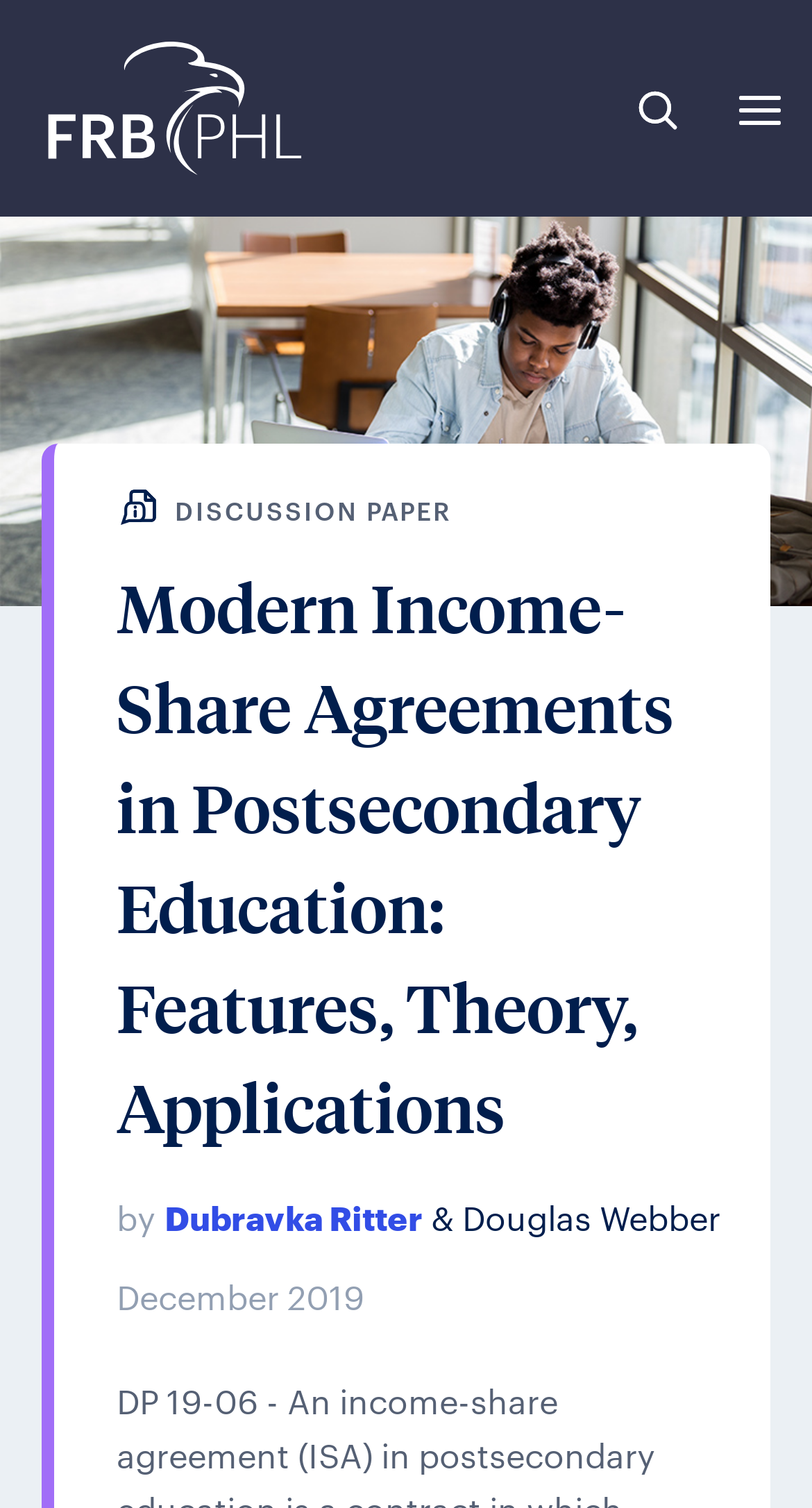What is the month of publication?
Please answer the question as detailed as possible based on the image.

I found the answer by looking at the text at the bottom of the page, which mentions the month and year of publication.